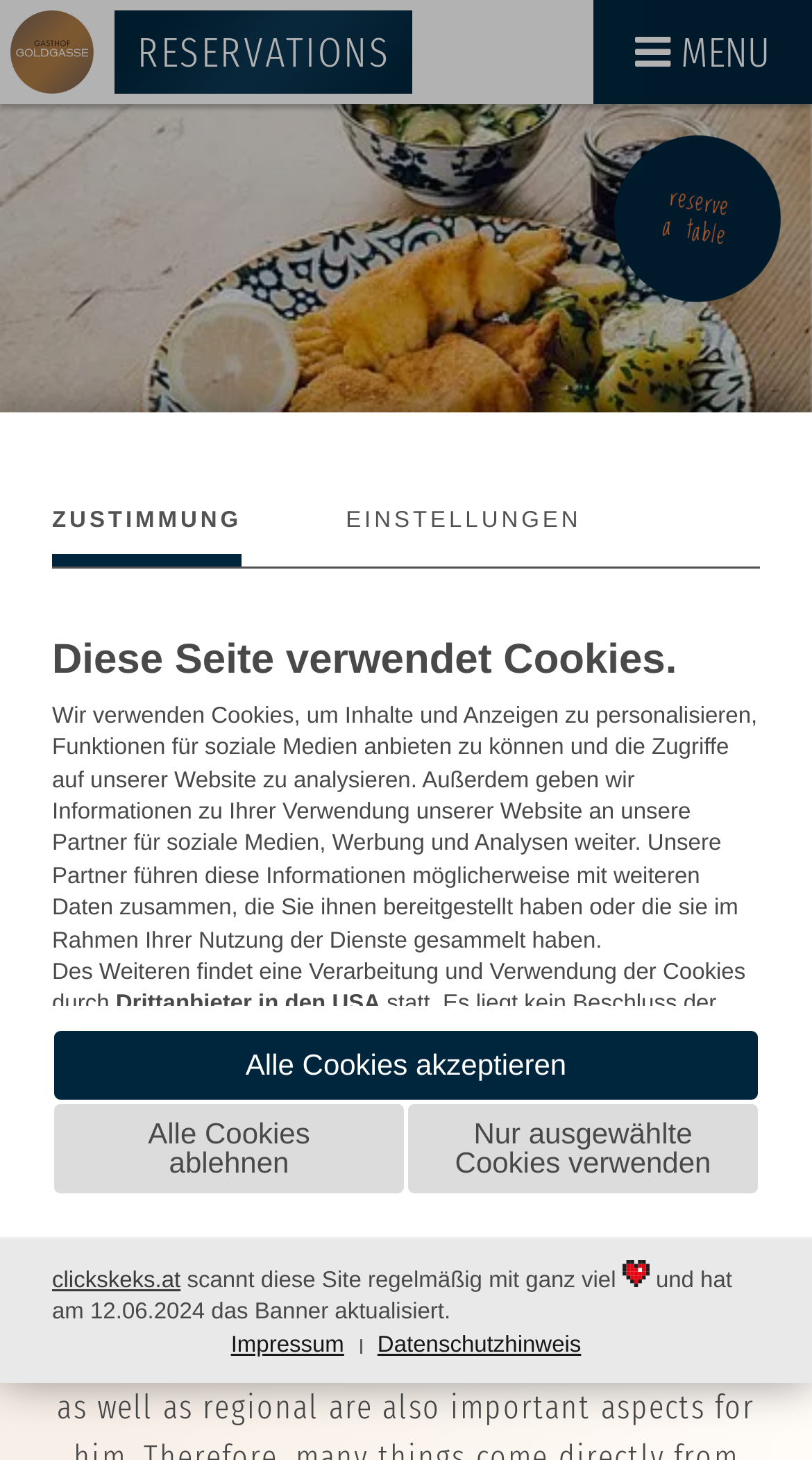Please determine the bounding box coordinates for the UI element described as: "Alle Cookies akzeptieren".

[0.064, 0.704, 0.936, 0.754]